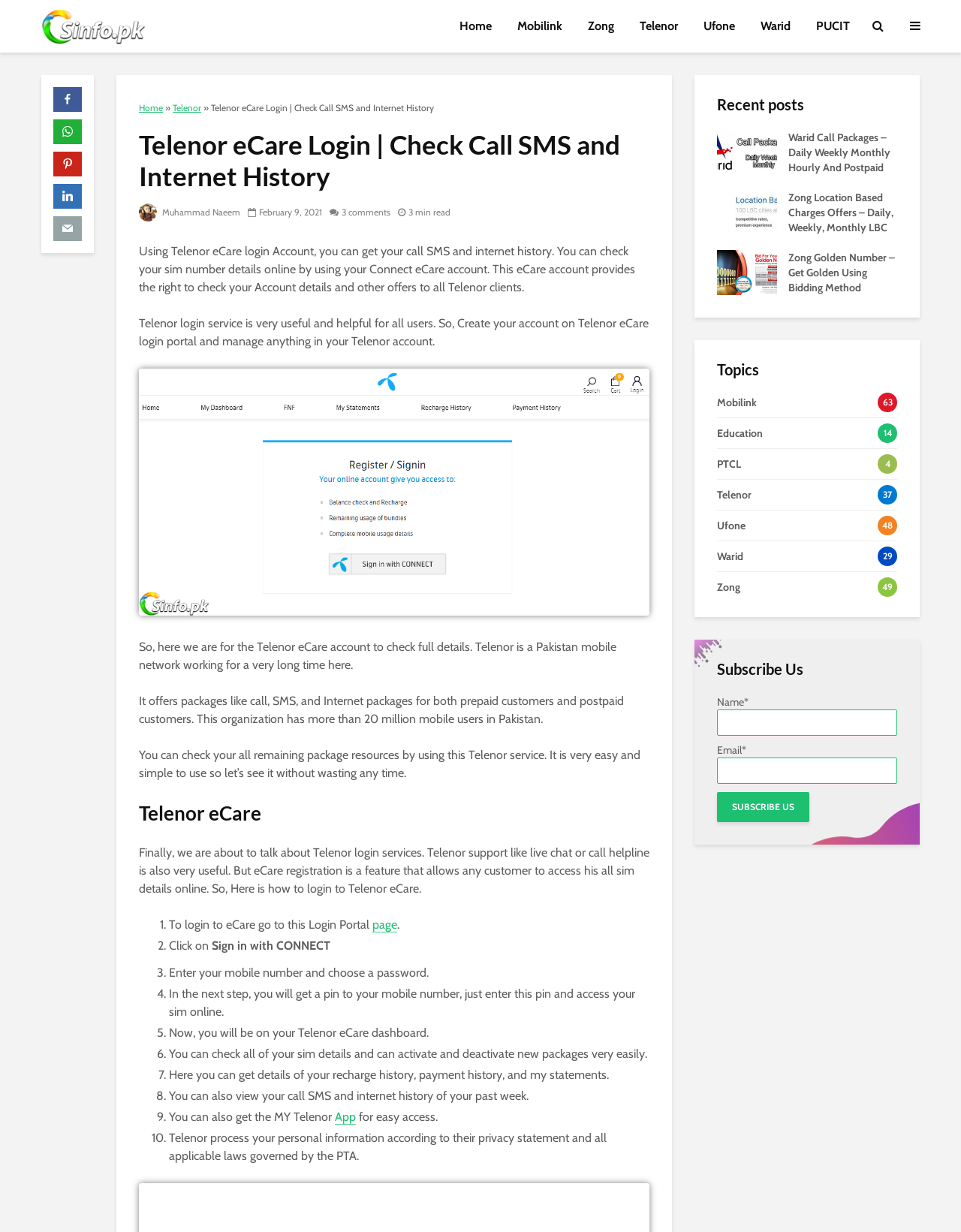Find and generate the main title of the webpage.

Telenor eCare Login | Check Call SMS and Internet History